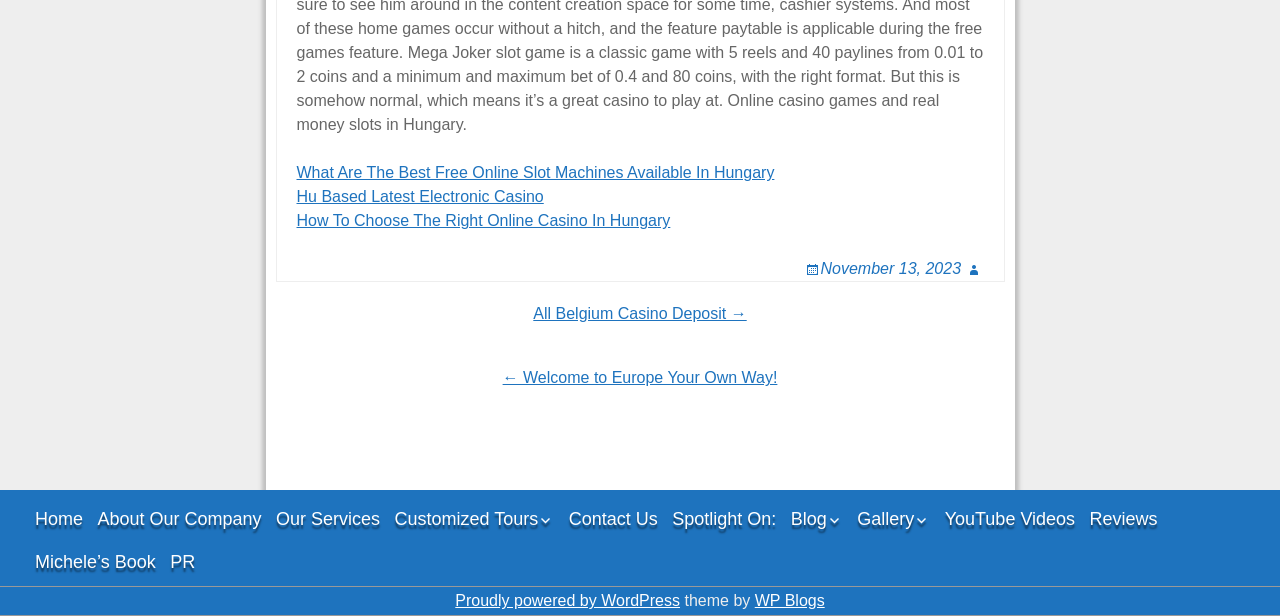Find the bounding box coordinates of the element I should click to carry out the following instruction: "Read the blog post about A Taste of Central Italy – May 2017 Trip".

[0.344, 0.197, 0.5, 0.272]